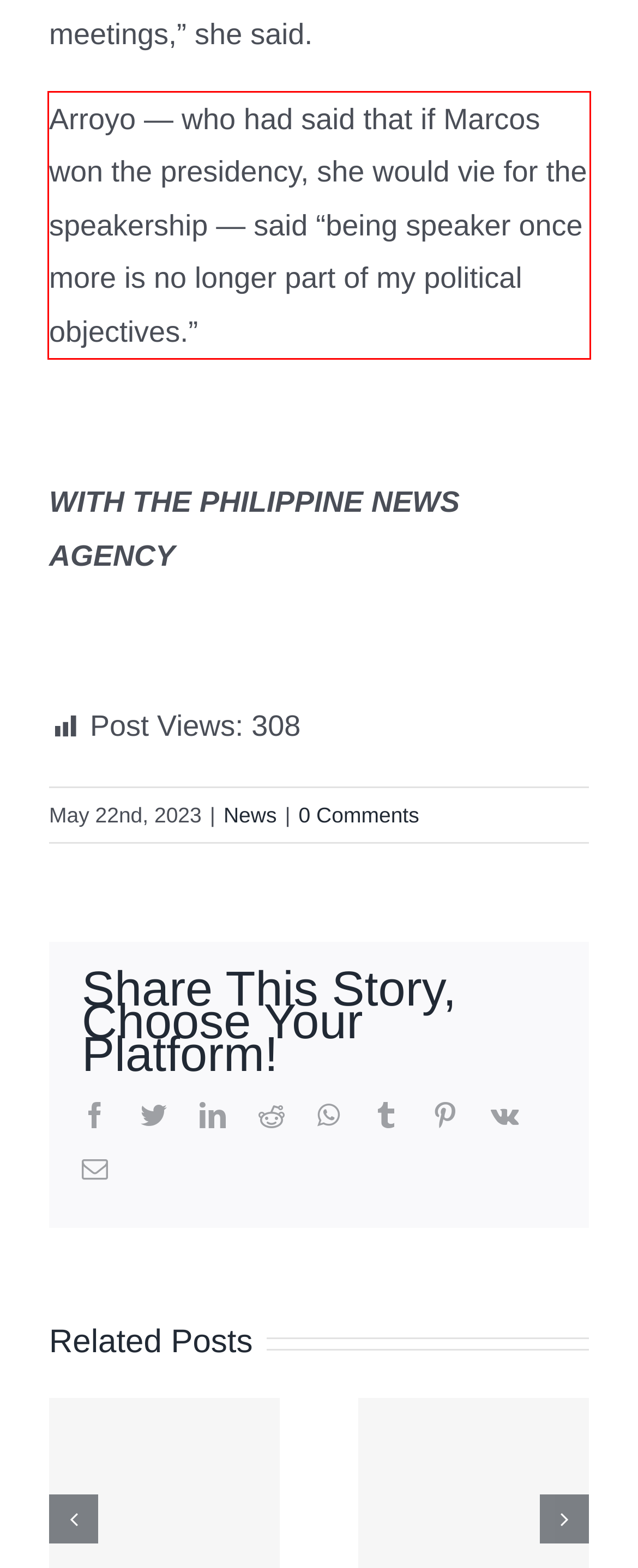You have a screenshot with a red rectangle around a UI element. Recognize and extract the text within this red bounding box using OCR.

Arroyo — who had said that if Marcos won the presidency, she would vie for the speakership — said “being speaker once more is no longer part of my political objectives.”